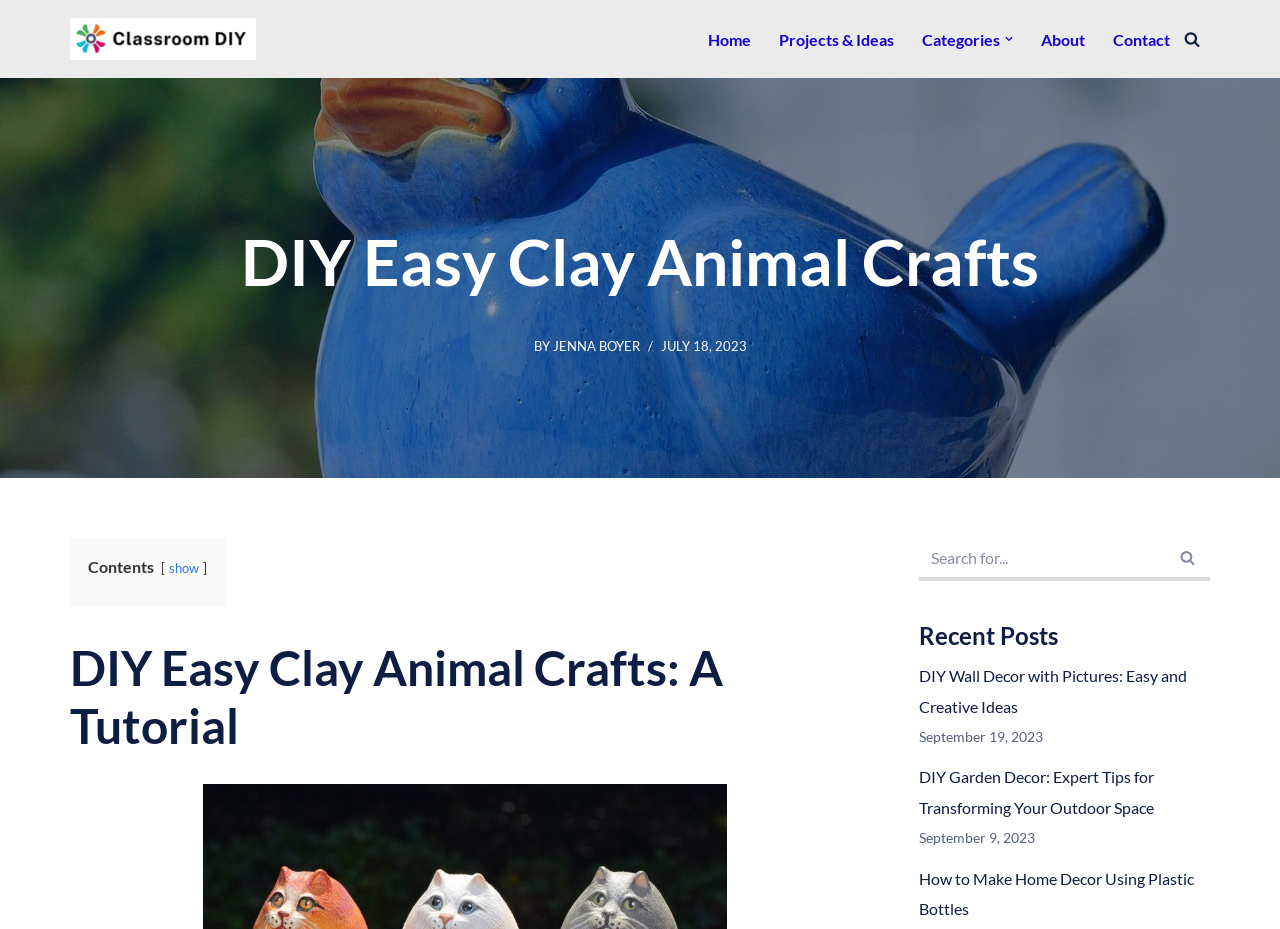Locate the primary headline on the webpage and provide its text.

DIY Easy Clay Animal Crafts